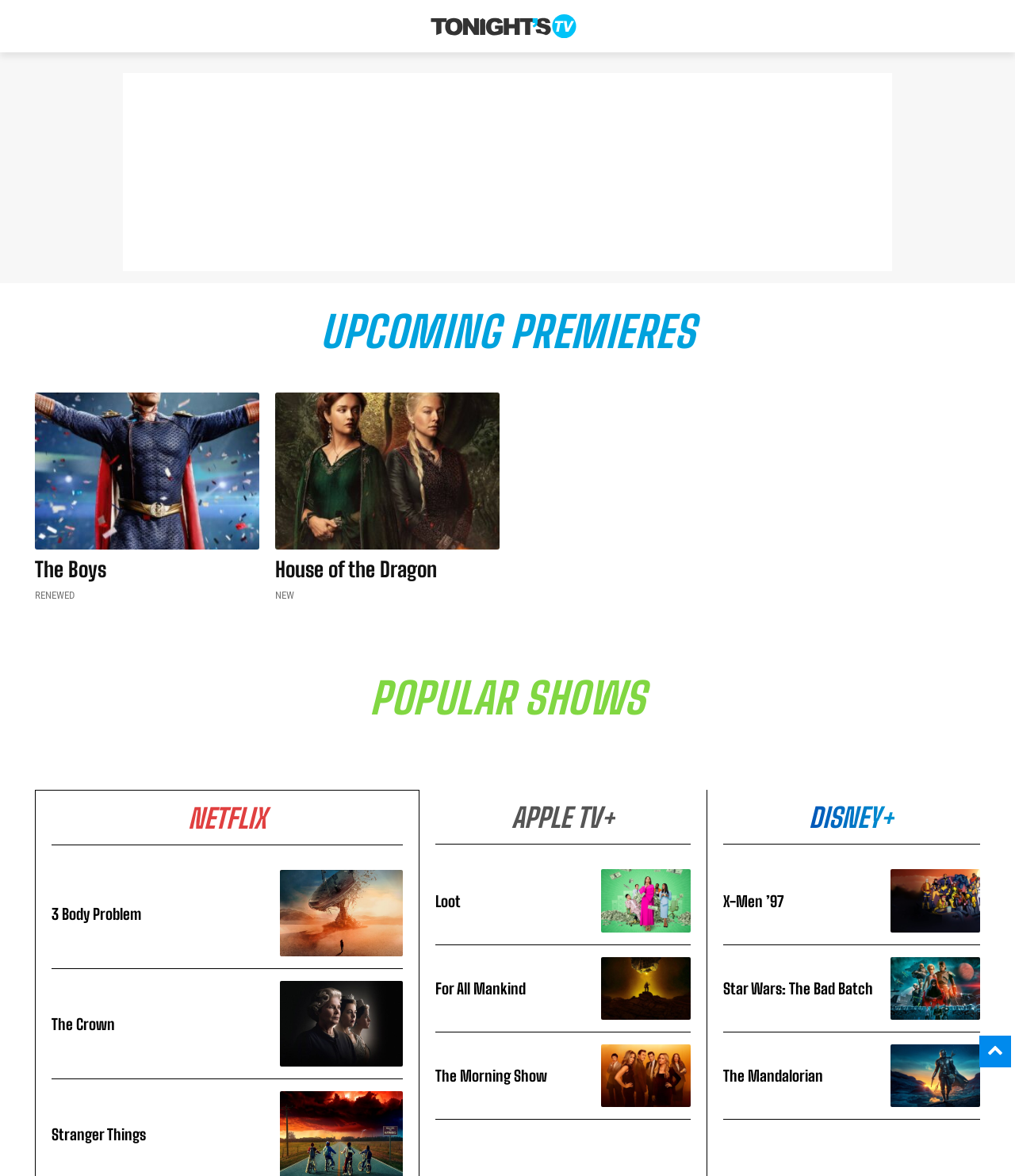Please locate the bounding box coordinates of the element's region that needs to be clicked to follow the instruction: "View House of the Dragon". The bounding box coordinates should be provided as four float numbers between 0 and 1, i.e., [left, top, right, bottom].

[0.271, 0.334, 0.492, 0.467]